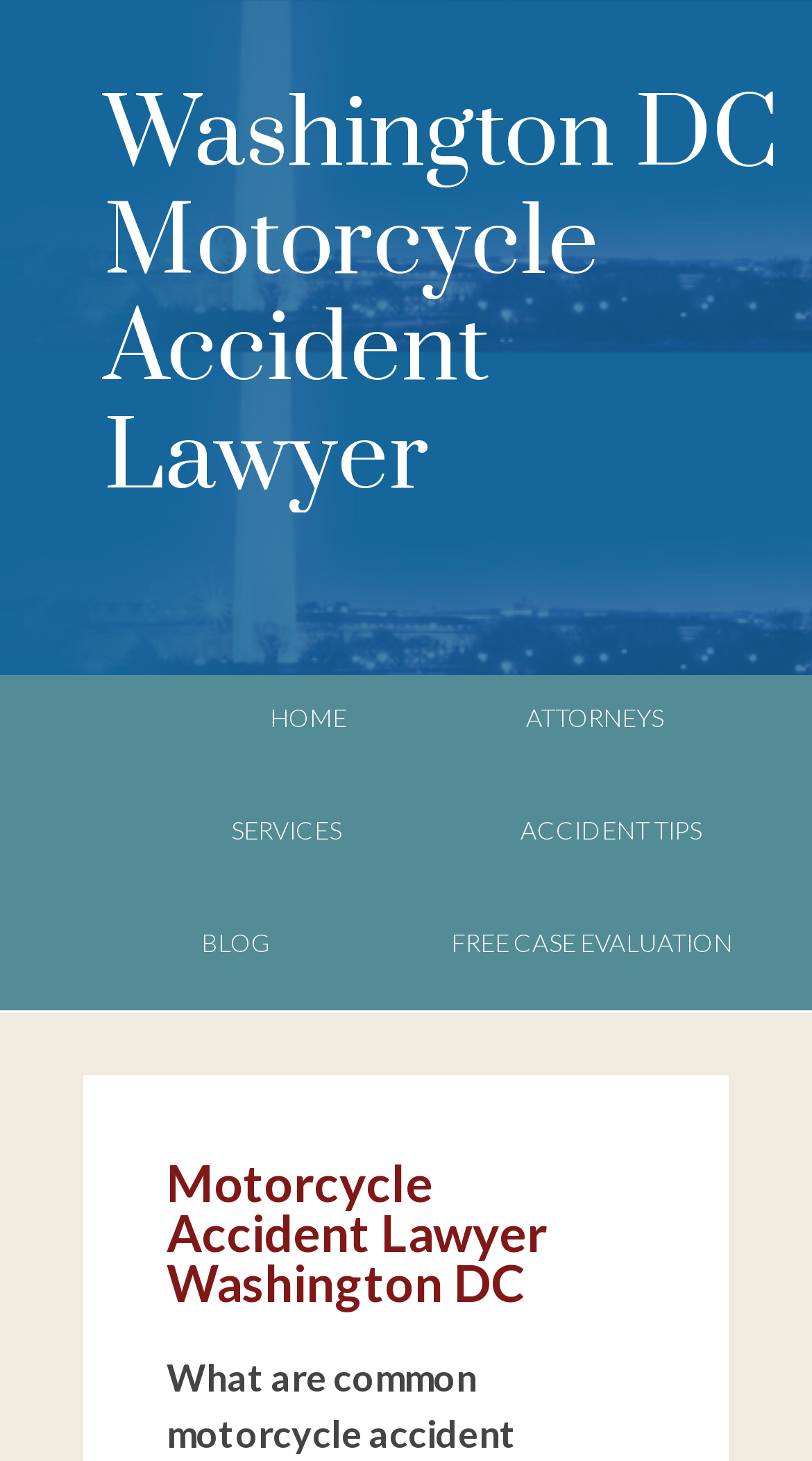Using the webpage screenshot, locate the HTML element that fits the following description and provide its bounding box: "Site Map".

None